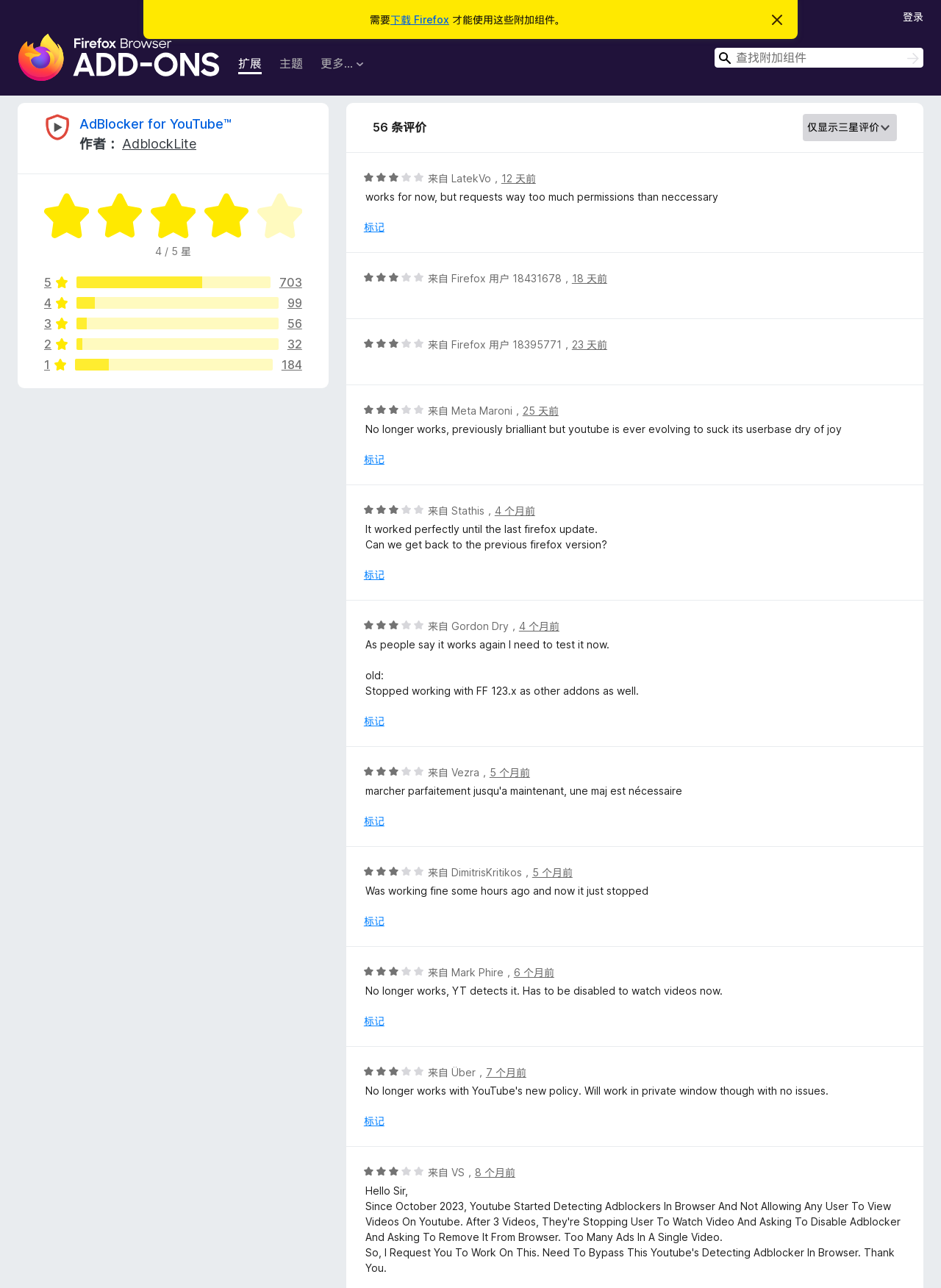Find the UI element described as: "AdBlocker for YouTube™" and predict its bounding box coordinates. Ensure the coordinates are four float numbers between 0 and 1, [left, top, right, bottom].

[0.084, 0.09, 0.246, 0.102]